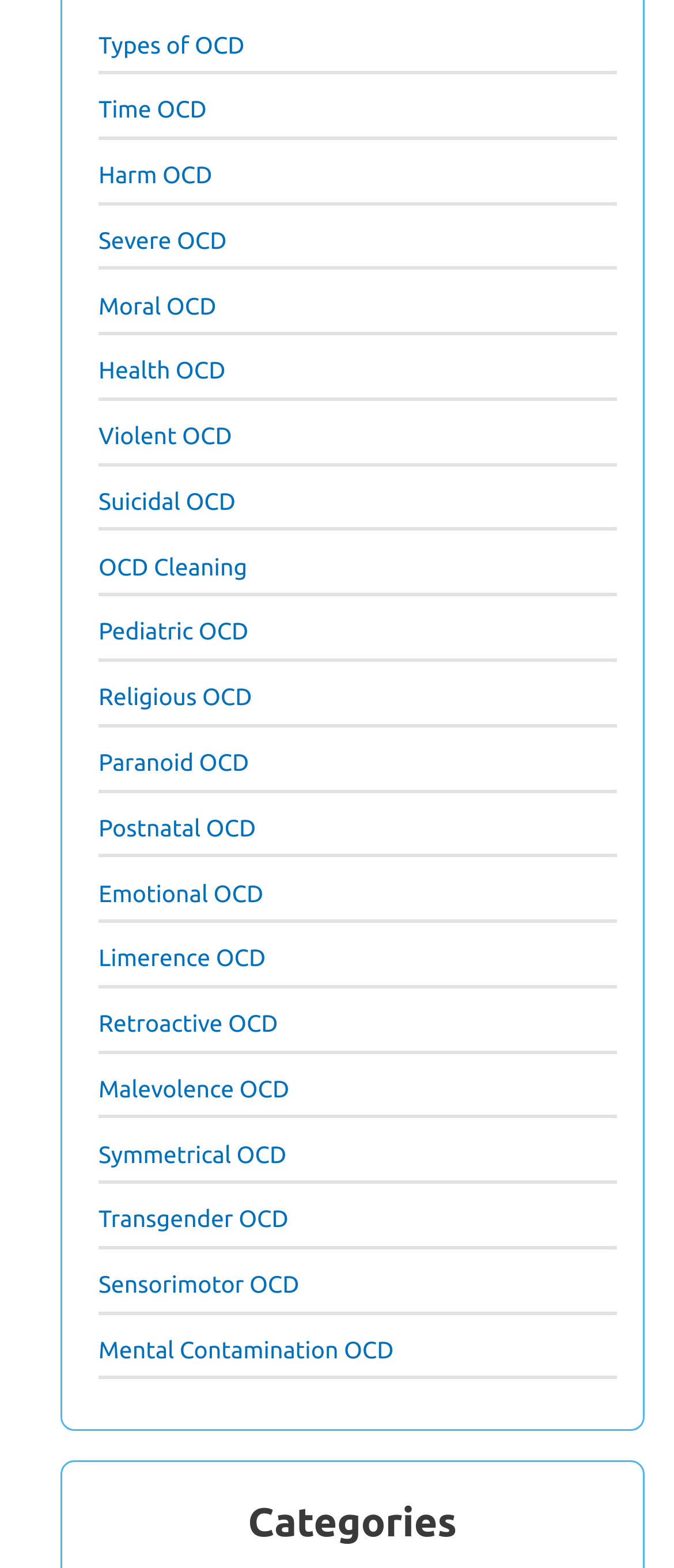What is the vertical position of the 'Categories' section relative to the navigation section?
Please provide a comprehensive and detailed answer to the question.

By comparing the y1 and y2 coordinates of the 'Categories' section and the navigation section, I found that the 'Categories' section has a higher y1 value, indicating that it is positioned below the navigation section.